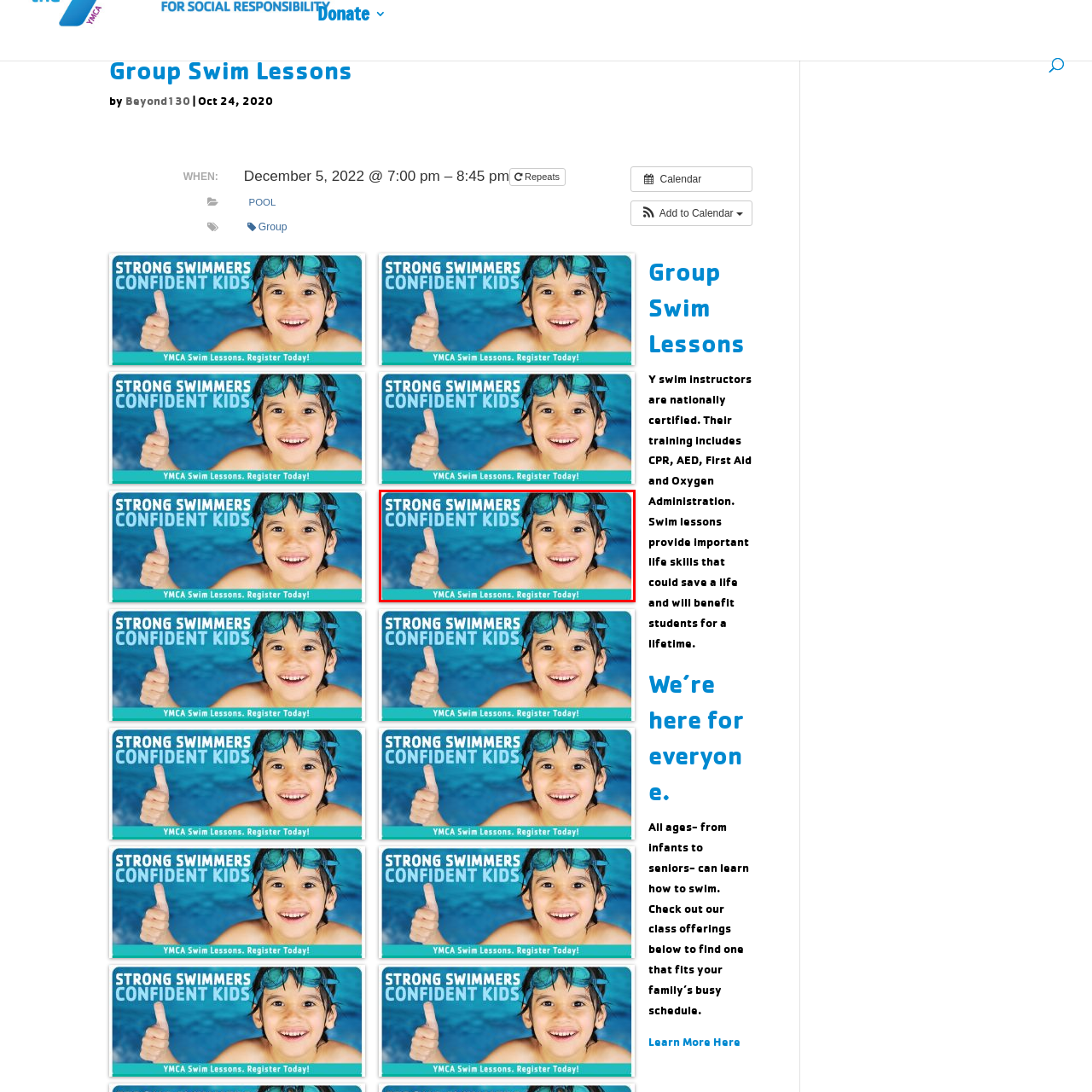What is the message on the text overlay?
Analyze the image segment within the red bounding box and respond to the question using a single word or brief phrase.

STRONG SWIMMERS CONFIDENT KIDS